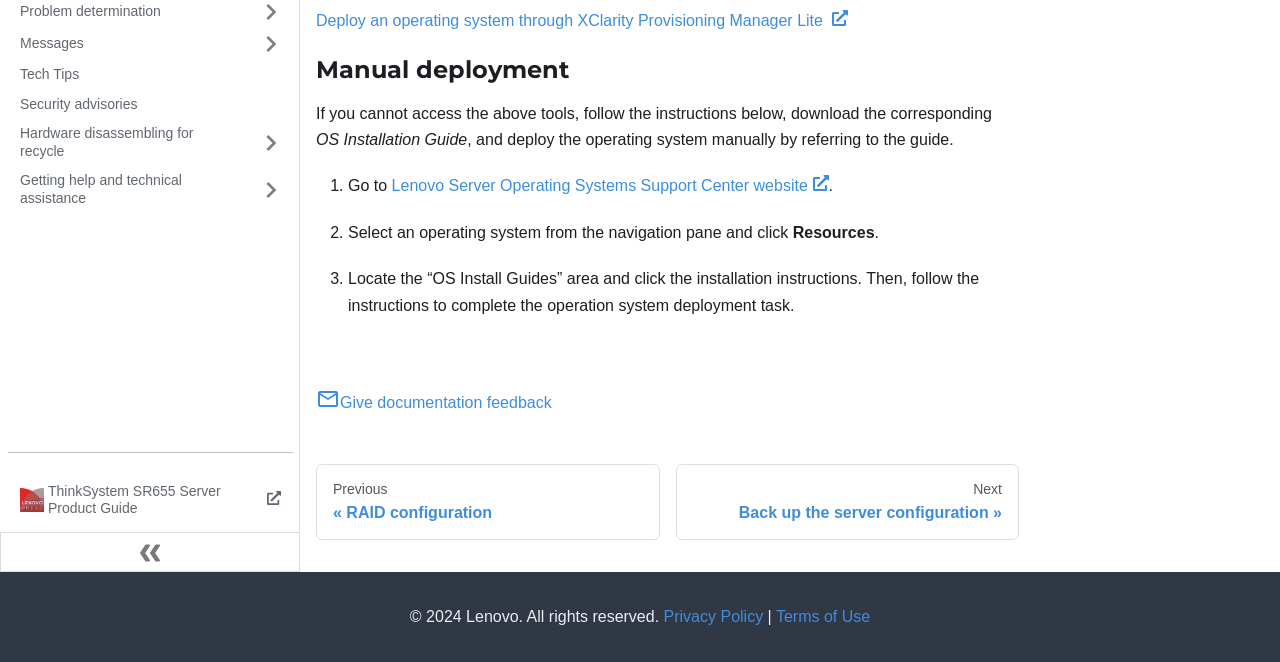Provide the bounding box coordinates of the HTML element this sentence describes: "Privacy Policy". The bounding box coordinates consist of four float numbers between 0 and 1, i.e., [left, top, right, bottom].

[0.518, 0.918, 0.596, 0.944]